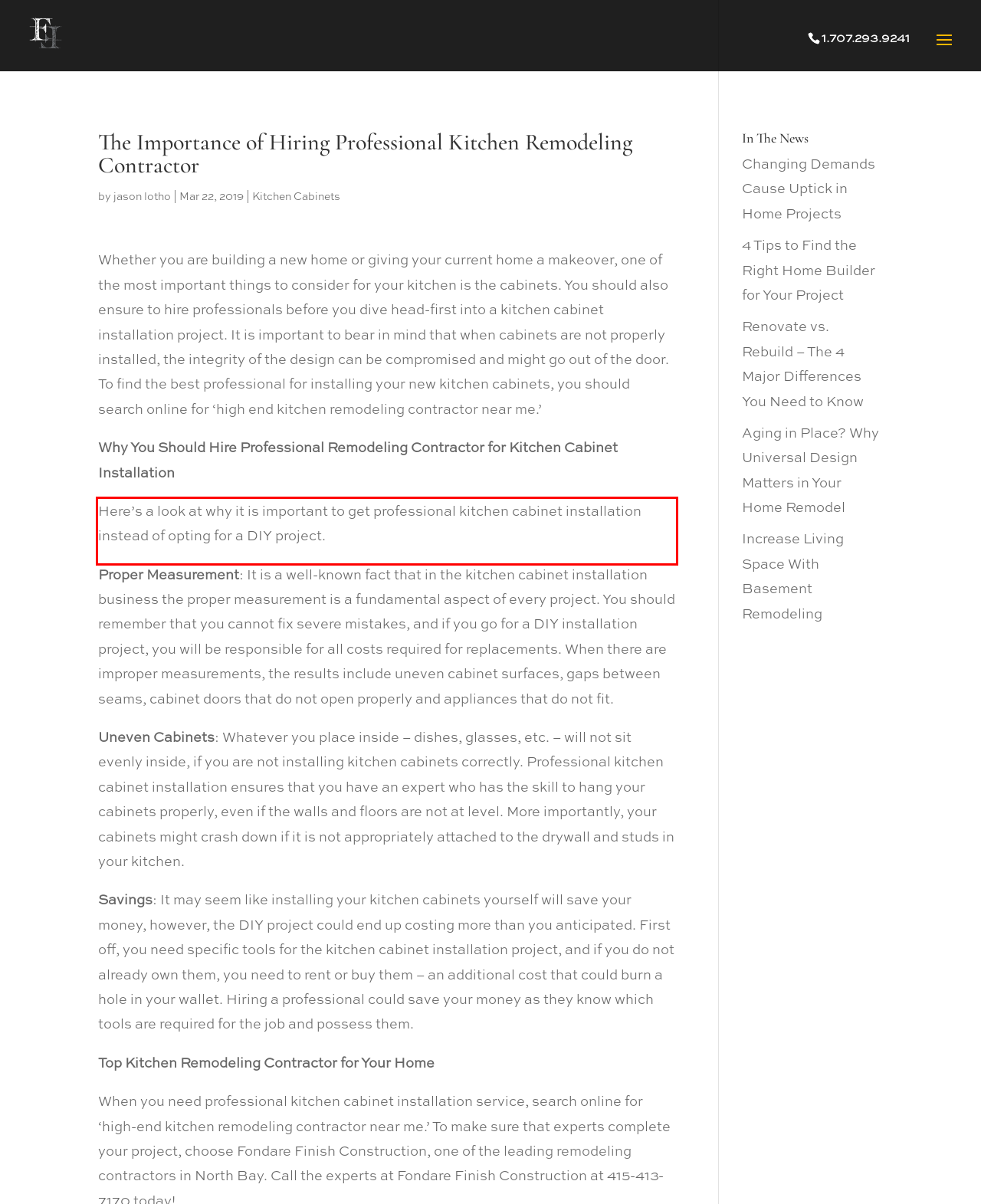Please analyze the provided webpage screenshot and perform OCR to extract the text content from the red rectangle bounding box.

Here’s a look at why it is important to get professional kitchen cabinet installation instead of opting for a DIY project.